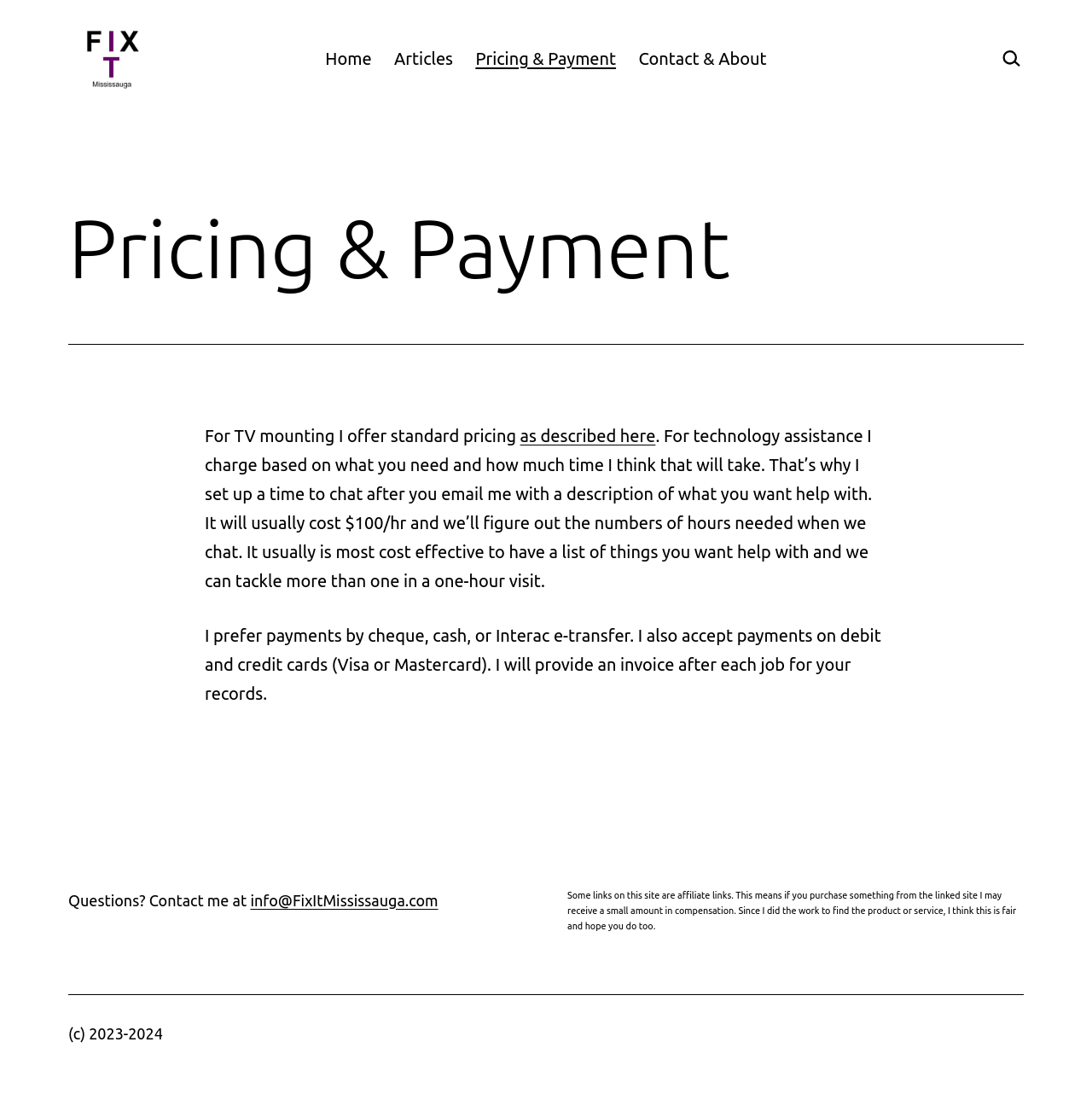Extract the main headline from the webpage and generate its text.

Pricing & Payment